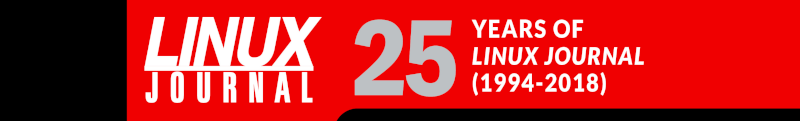Detail every aspect of the image in your description.

The image features a vibrant red banner celebrating "25 Years of Linux Journal" from 1994 to 2018. The title prominently displays "LINUX JOURNAL" in bold white letters, underscoring the publication's long-standing commitment to covering topics related to Linux and open-source computing. The number "25" is highlighted in large grey font, emphasizing the milestone anniversary. This graphic serves as both a commemorative piece and a statement of the publication's enduring relevance in the realm of technology, particularly in mobile computing with Linux, as noted in the adjacent content.